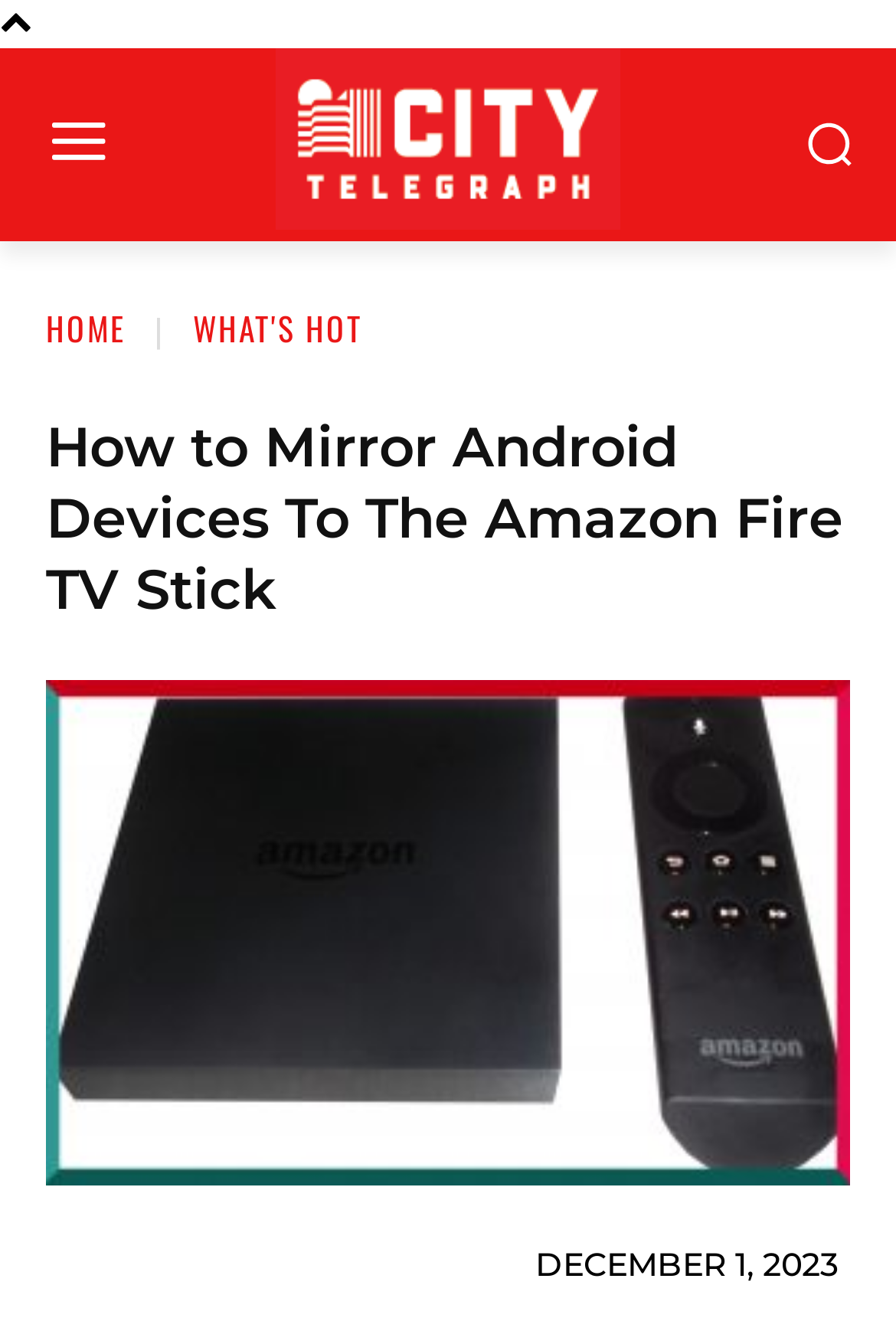What is the position of the logo?
Can you give a detailed and elaborate answer to the question?

I determined the position of the logo by looking at its bounding box coordinates, which are [0.231, 0.036, 0.769, 0.171], indicating that it is located at the top left of the webpage.